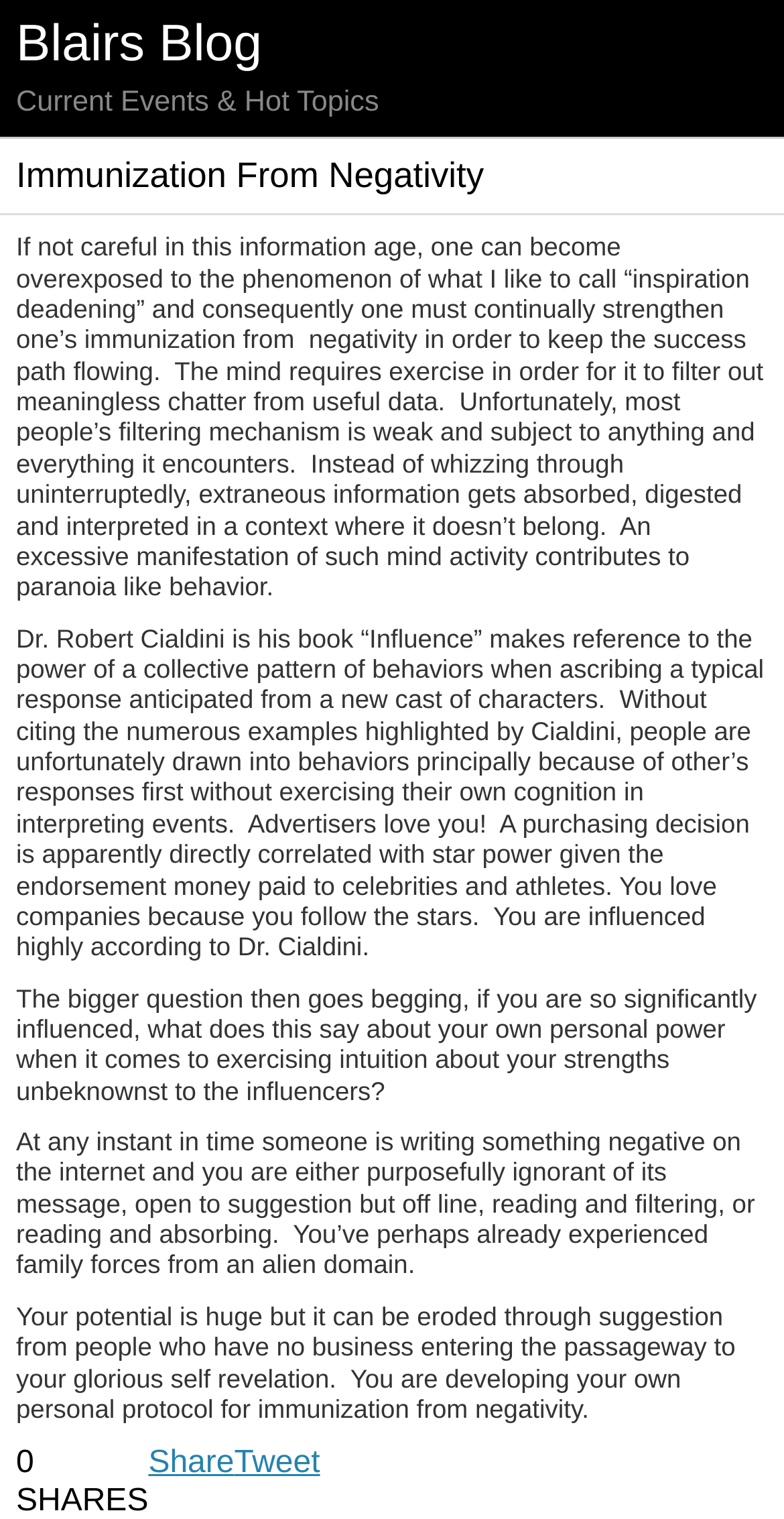Using a single word or phrase, answer the following question: 
What is the main topic of the article?

Immunization From Negativity